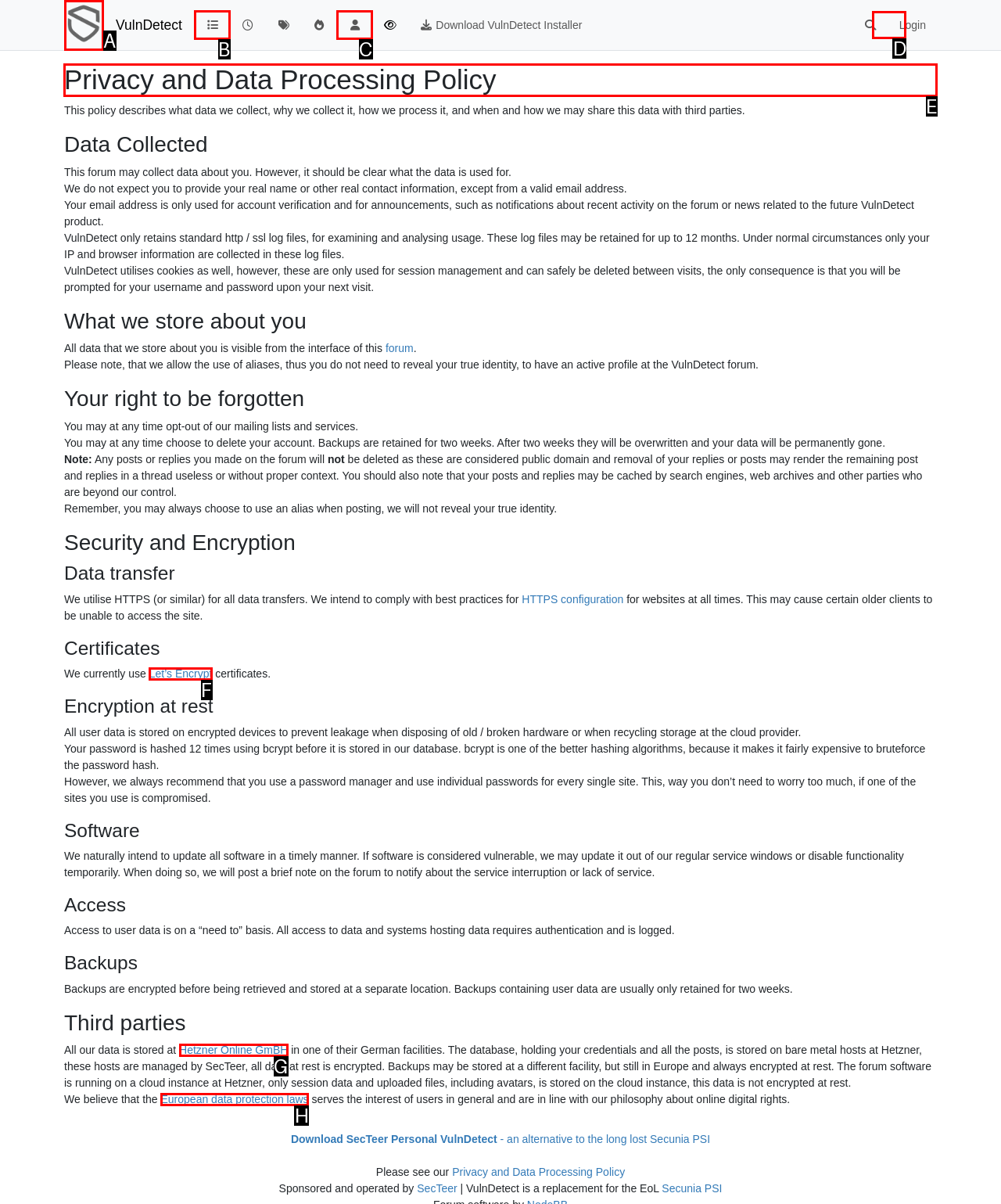Which choice should you pick to execute the task: View the Privacy and Data Processing Policy
Respond with the letter associated with the correct option only.

E